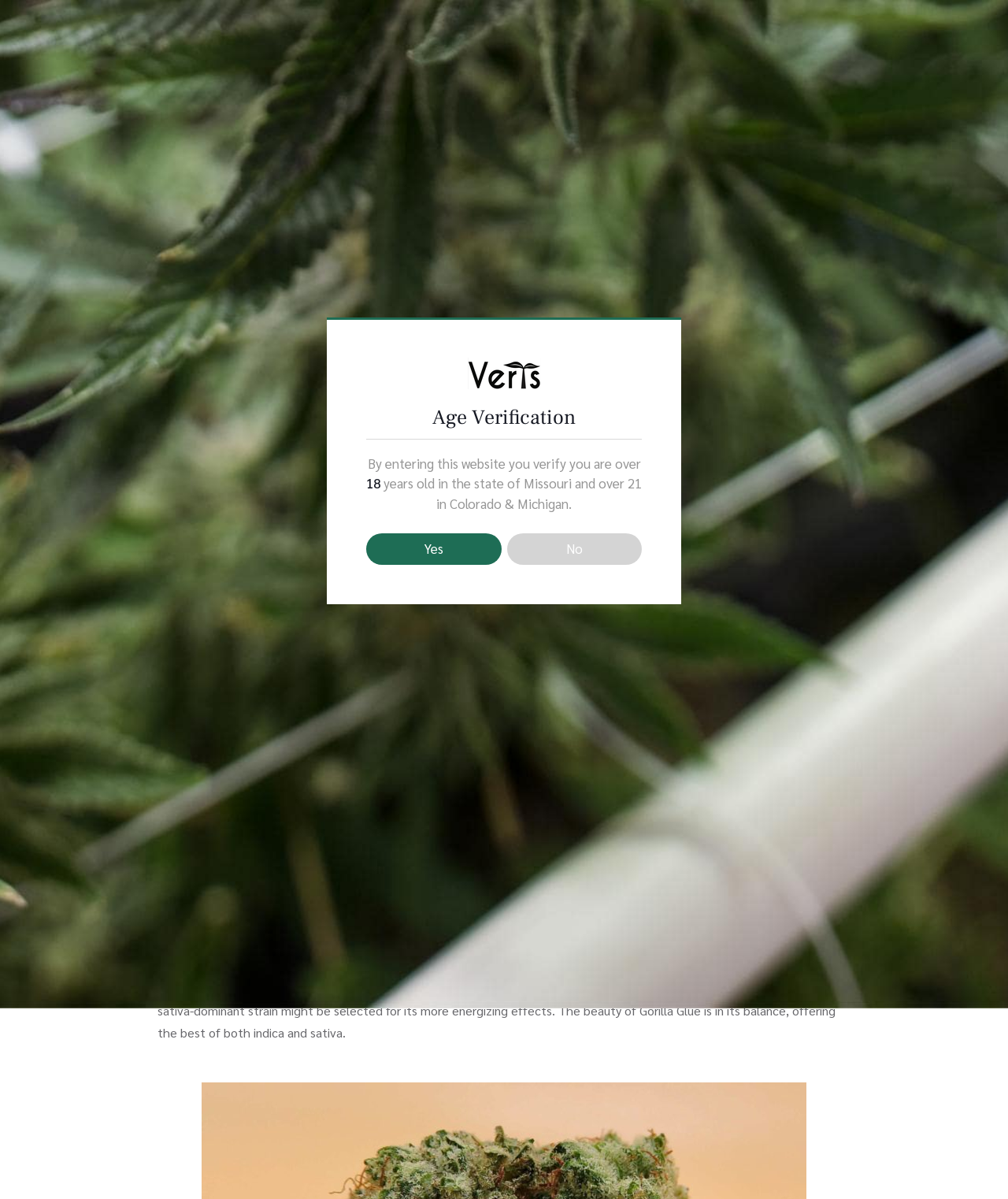Locate the bounding box coordinates of the item that should be clicked to fulfill the instruction: "Click the 'HOME' link".

[0.239, 0.007, 0.305, 0.041]